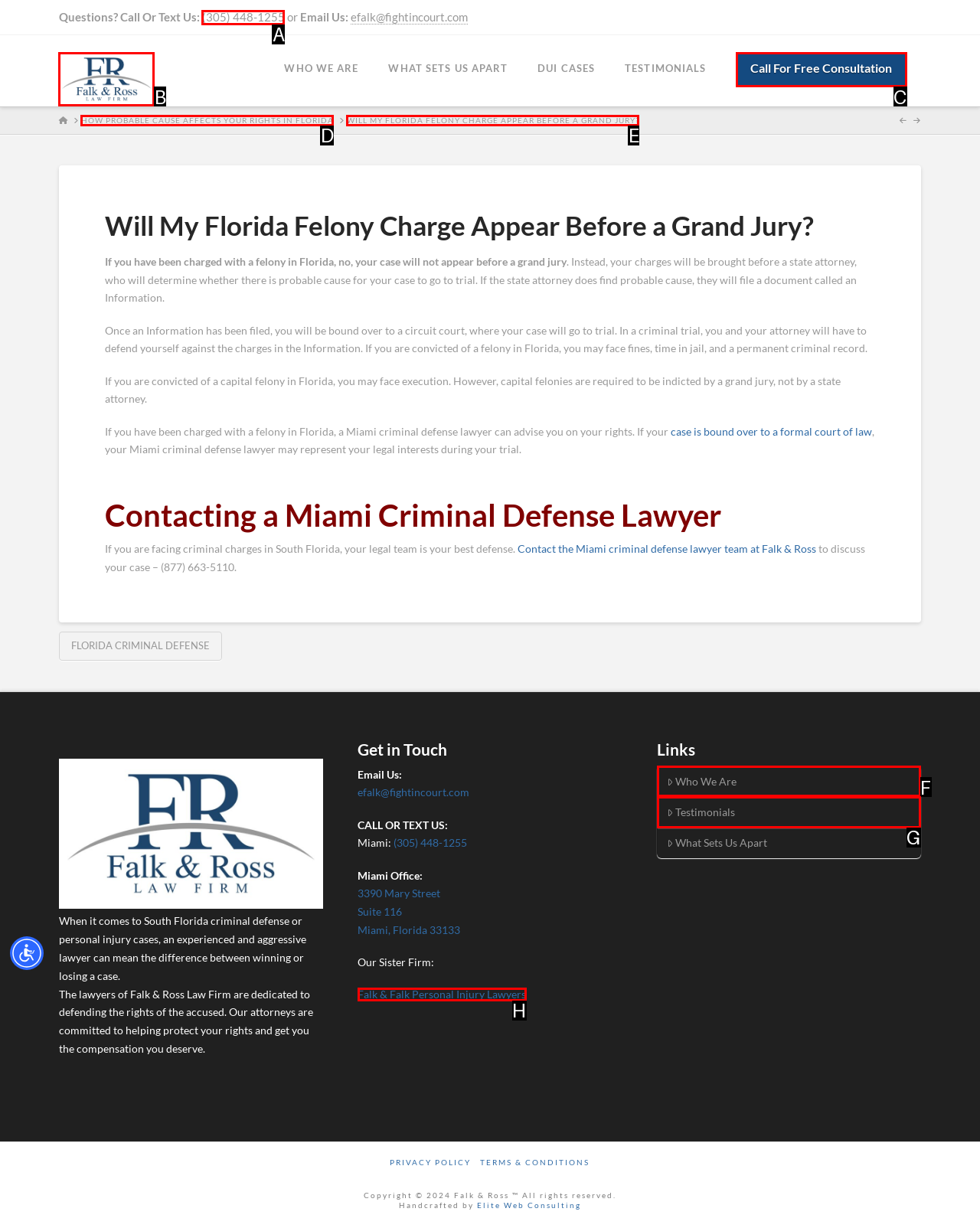To achieve the task: Call for free consultation, which HTML element do you need to click?
Respond with the letter of the correct option from the given choices.

C